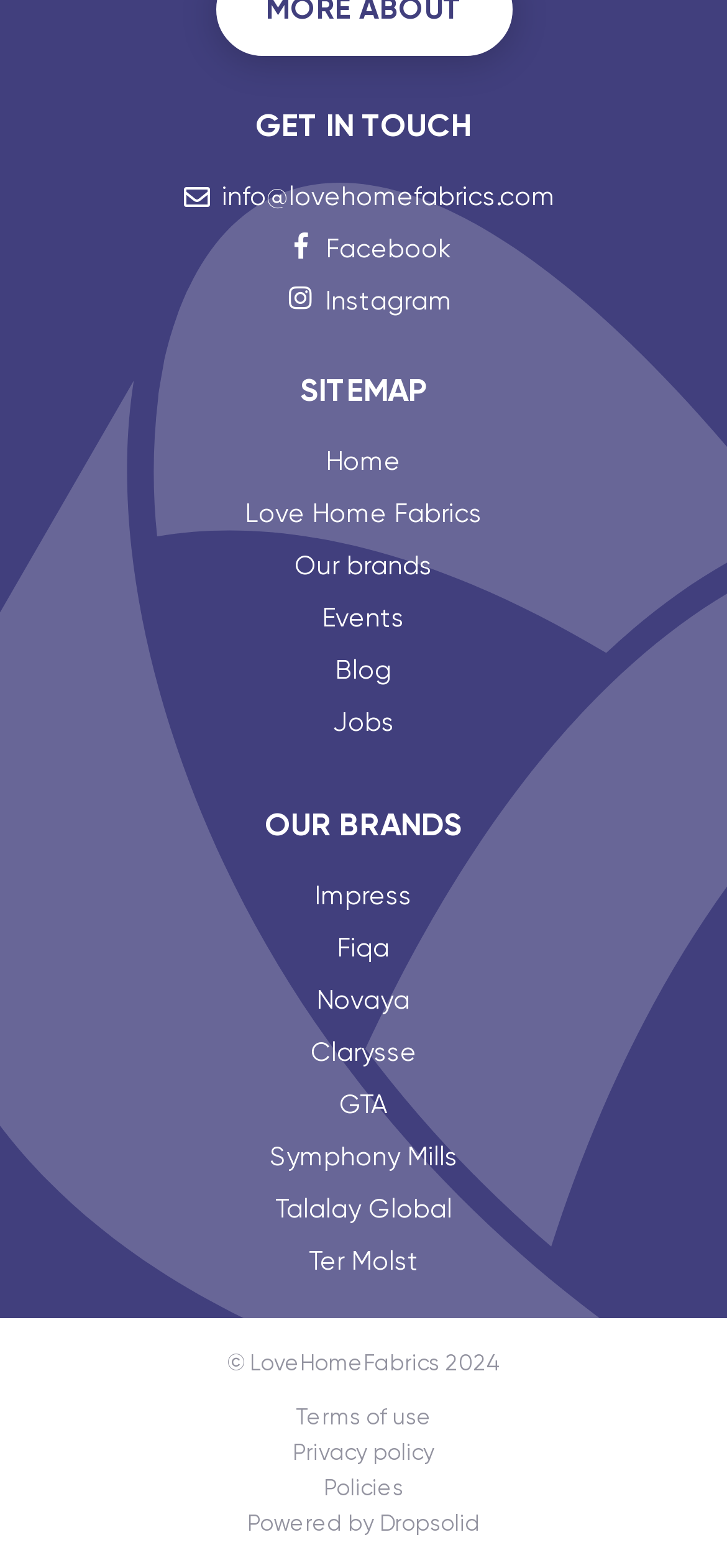Can you give a detailed response to the following question using the information from the image? What is the name of the company that powers the website?

The name of the company that powers the website can be found at the very bottom of the page, in the 'Powered by' section. The text reads 'Powered by Dropsolid'.